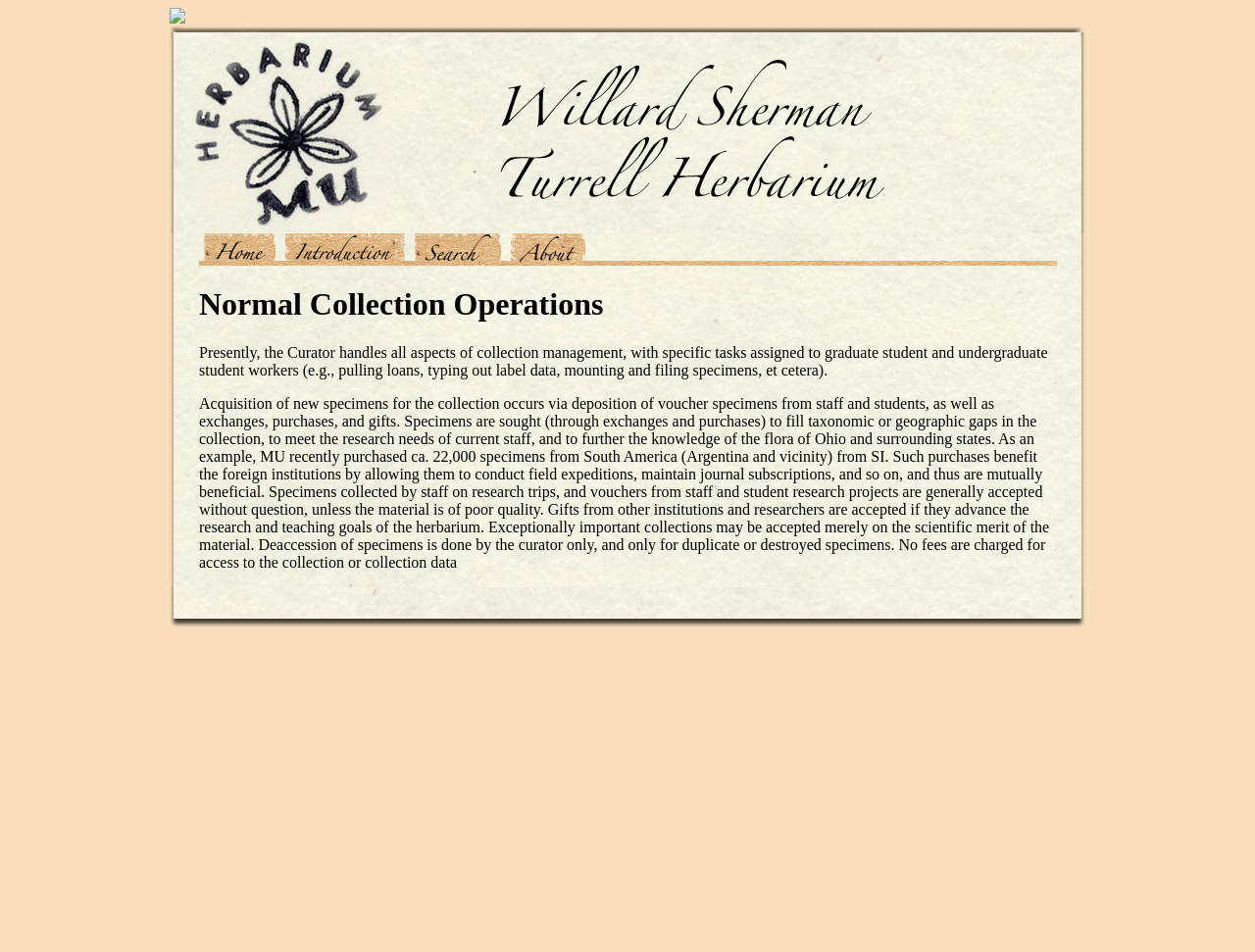Locate and generate the text content of the webpage's heading.

Normal Collection Operations